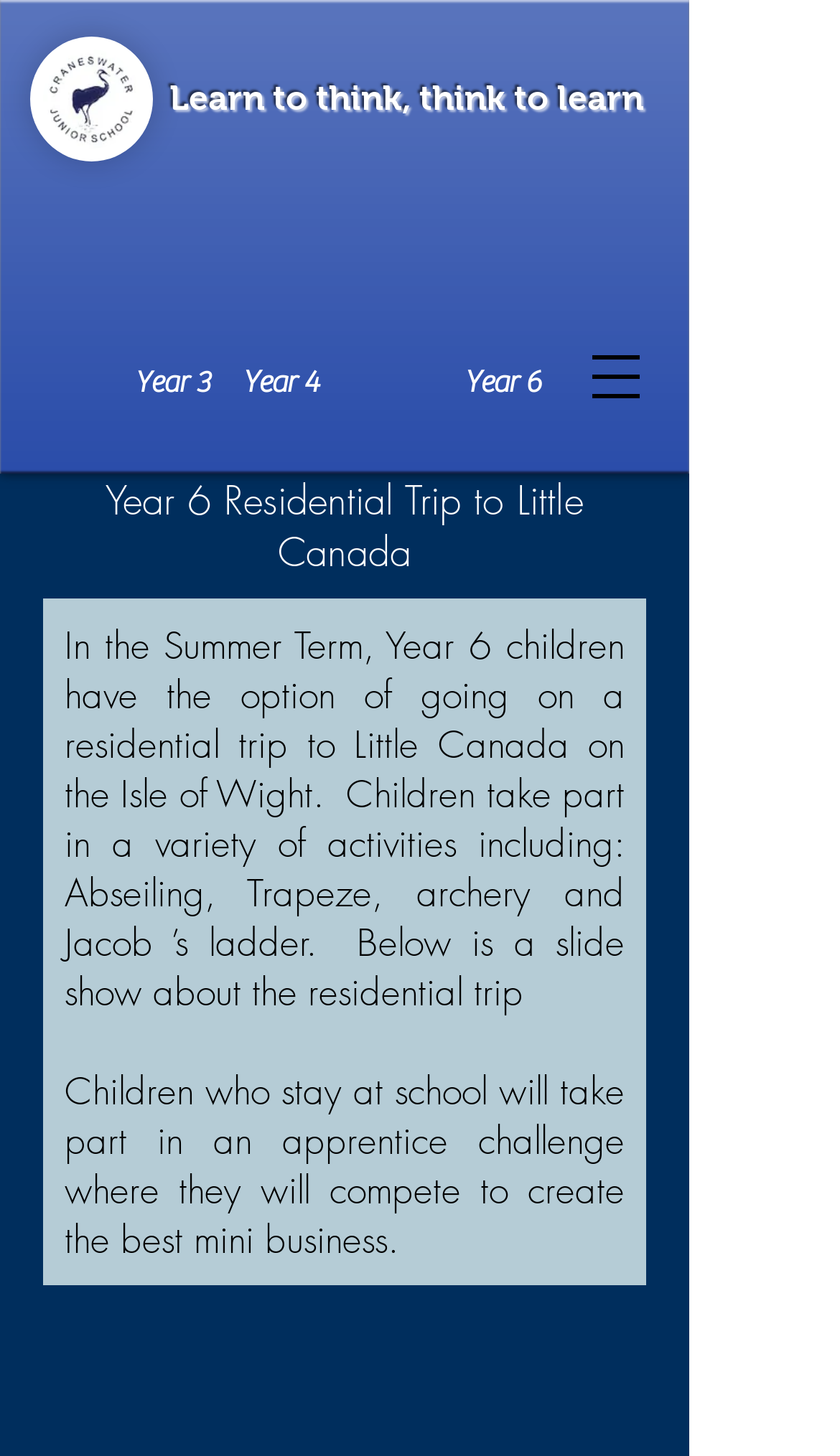Generate a comprehensive description of the webpage content.

The webpage is about Residential Fairthorne, specifically related to CRANESWATER. At the top-left corner, there is a Craneswater logo image. Below the logo, there is a heading that reads "Learn to think, think to learn". 

On the top-right side, there is a button to open a navigation menu. Below the heading, there are four links arranged horizontally, labeled as "Year 3", "Year 4", "Year 5", and "Year 6". 

The main content of the webpage is focused on the "Year 6 Residential Trip to Little Canada". This section has a heading with the same title, followed by a paragraph describing the activities that children participate in during the trip, such as abseiling, trapeze, archery, and Jacob's ladder. 

Below this paragraph, there is a statement indicating that a slideshow about the residential trip is available. Further down, there is another paragraph describing an apprentice challenge for children who stay at school, where they compete to create the best mini business.